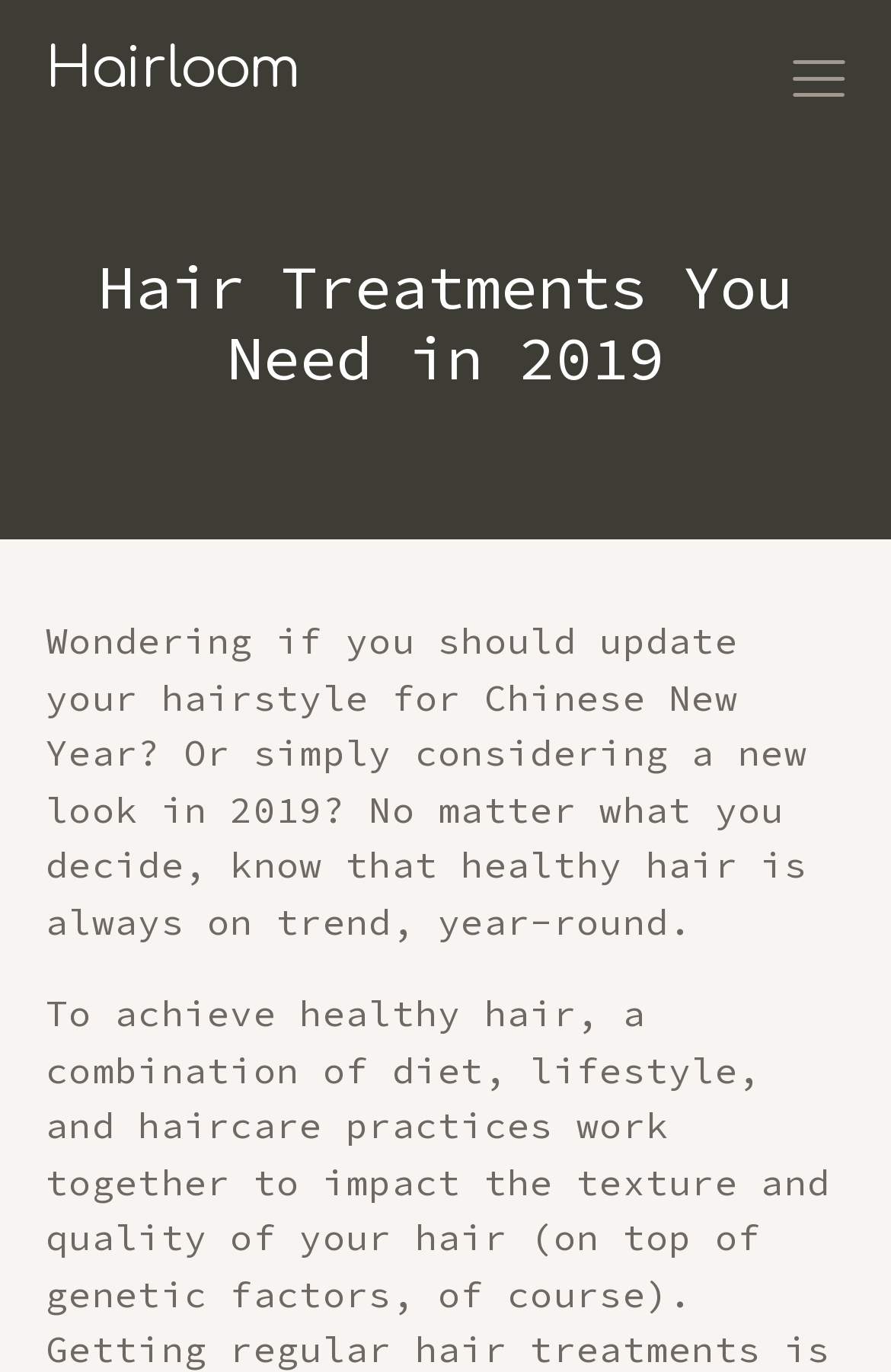Please determine the heading text of this webpage.

Hair Treatments You Need in 2019